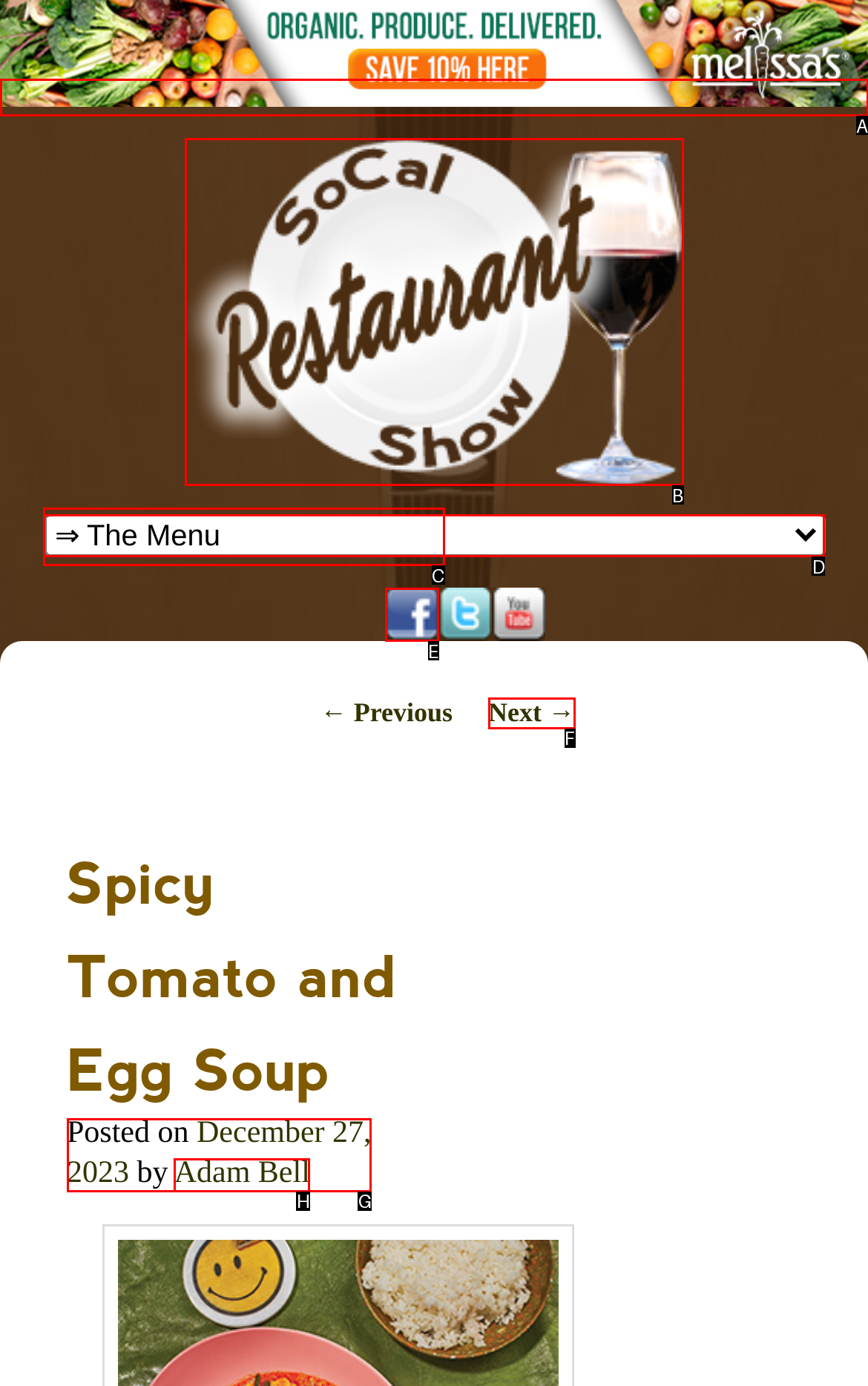For the task: Visit Melissa's Organic Produce website, identify the HTML element to click.
Provide the letter corresponding to the right choice from the given options.

A